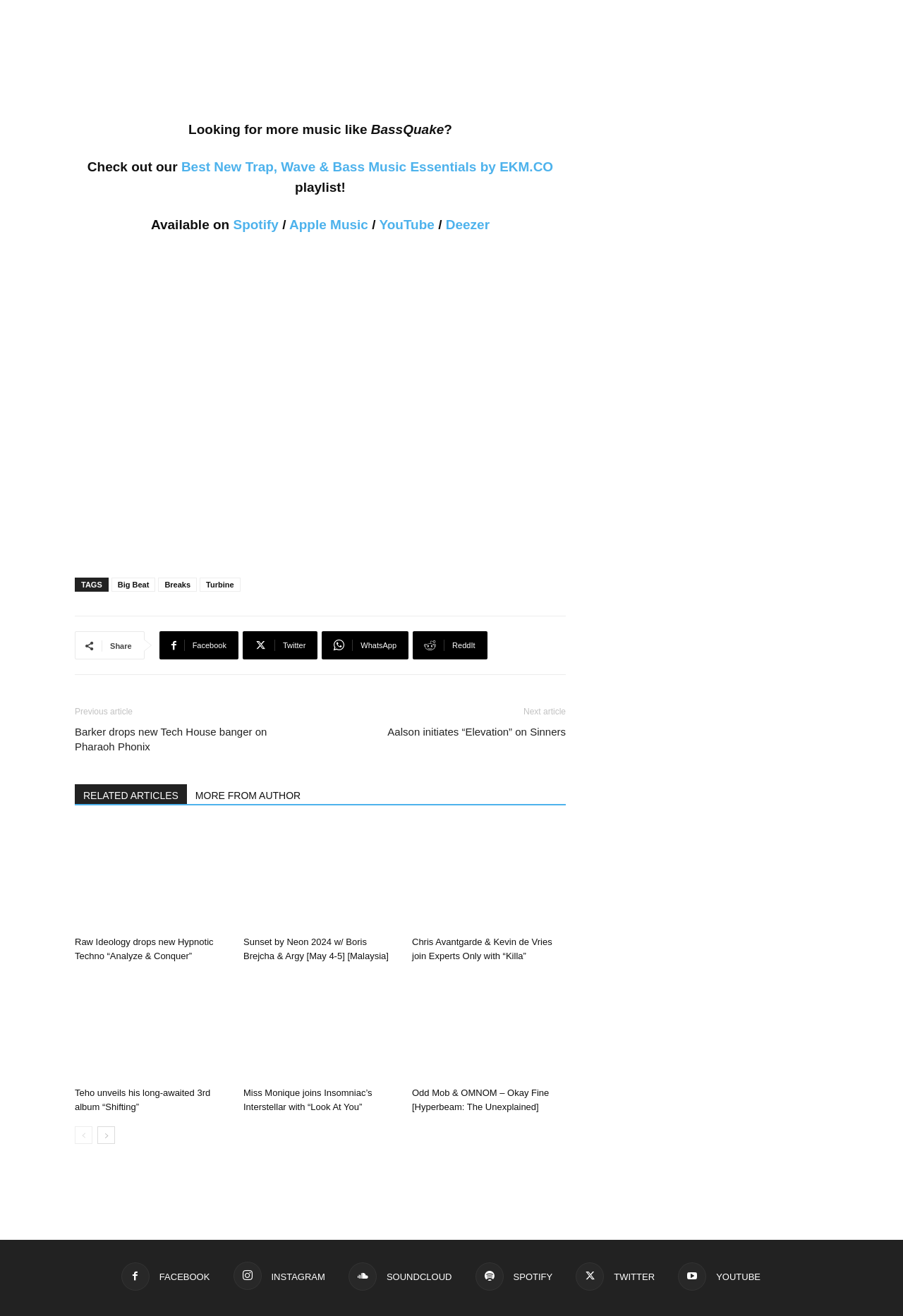How many music platforms are listed?
Give a detailed explanation using the information visible in the image.

I counted the number of music platforms listed on the webpage, which are Spotify, Apple Music, YouTube, Deezer, and SoundCloud.